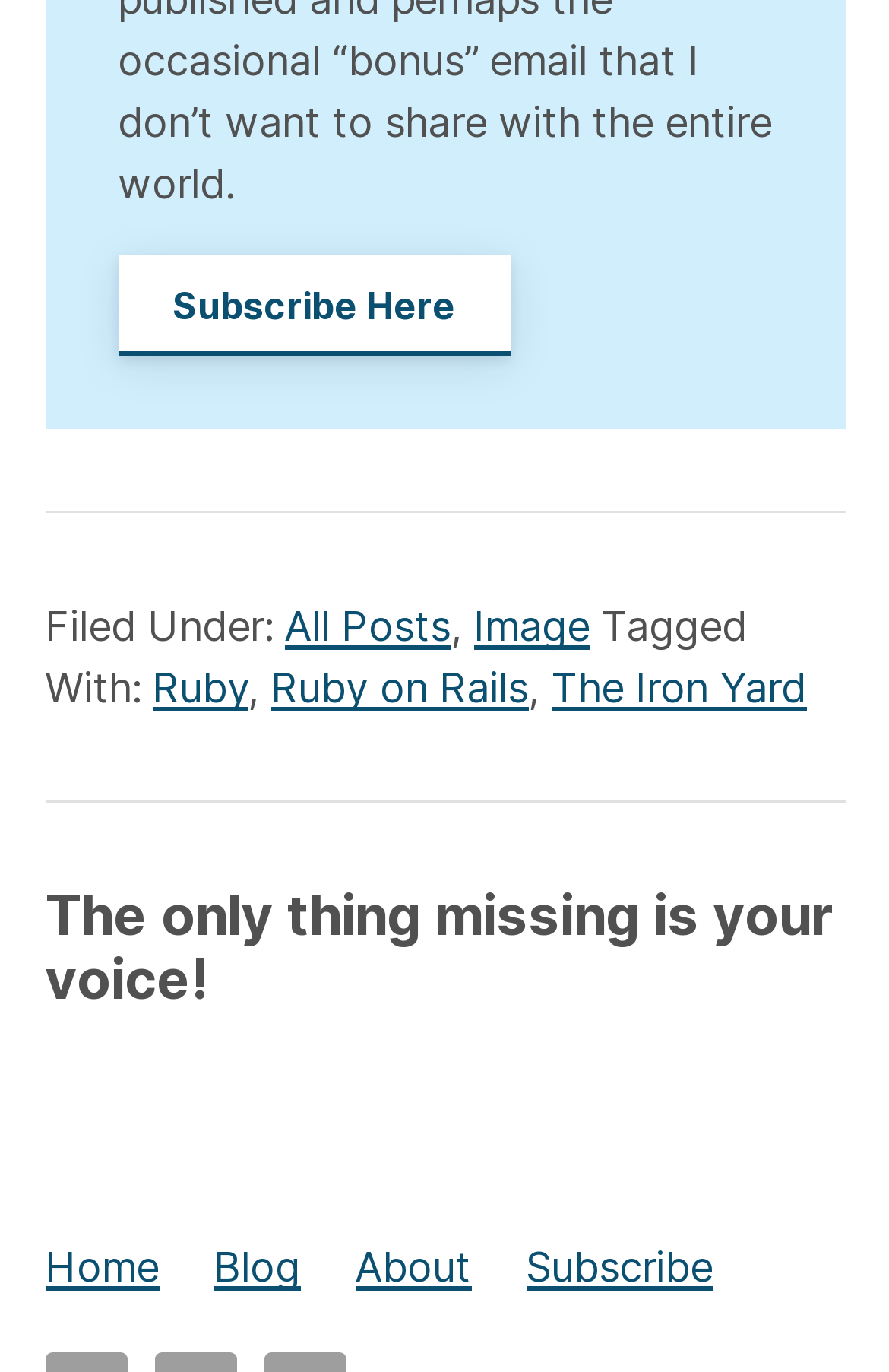What is the tag of the blog post? From the image, respond with a single word or brief phrase.

Ruby on Rails